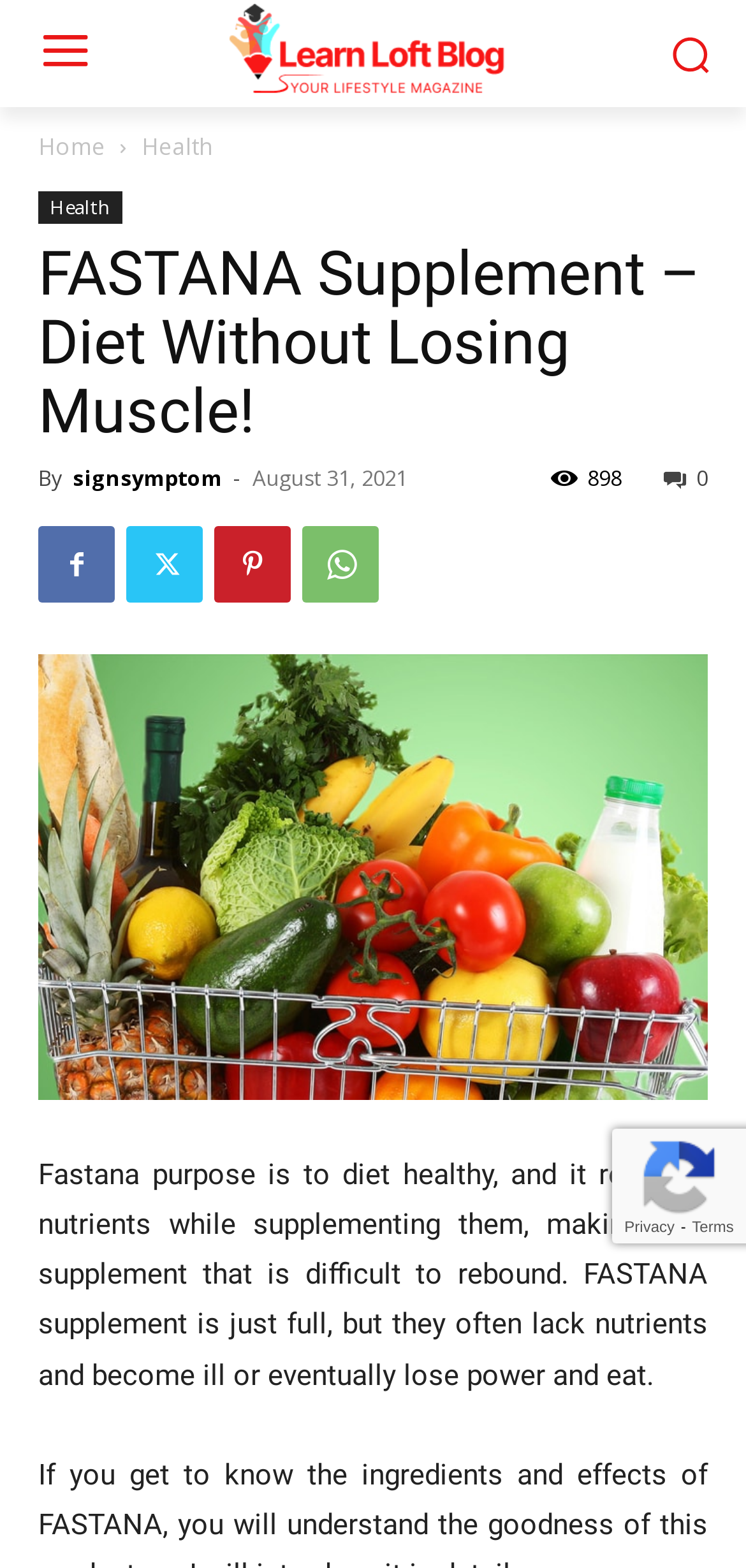Pinpoint the bounding box coordinates of the clickable area needed to execute the instruction: "Read the article about FASTANA Supplement". The coordinates should be specified as four float numbers between 0 and 1, i.e., [left, top, right, bottom].

[0.051, 0.417, 0.949, 0.702]